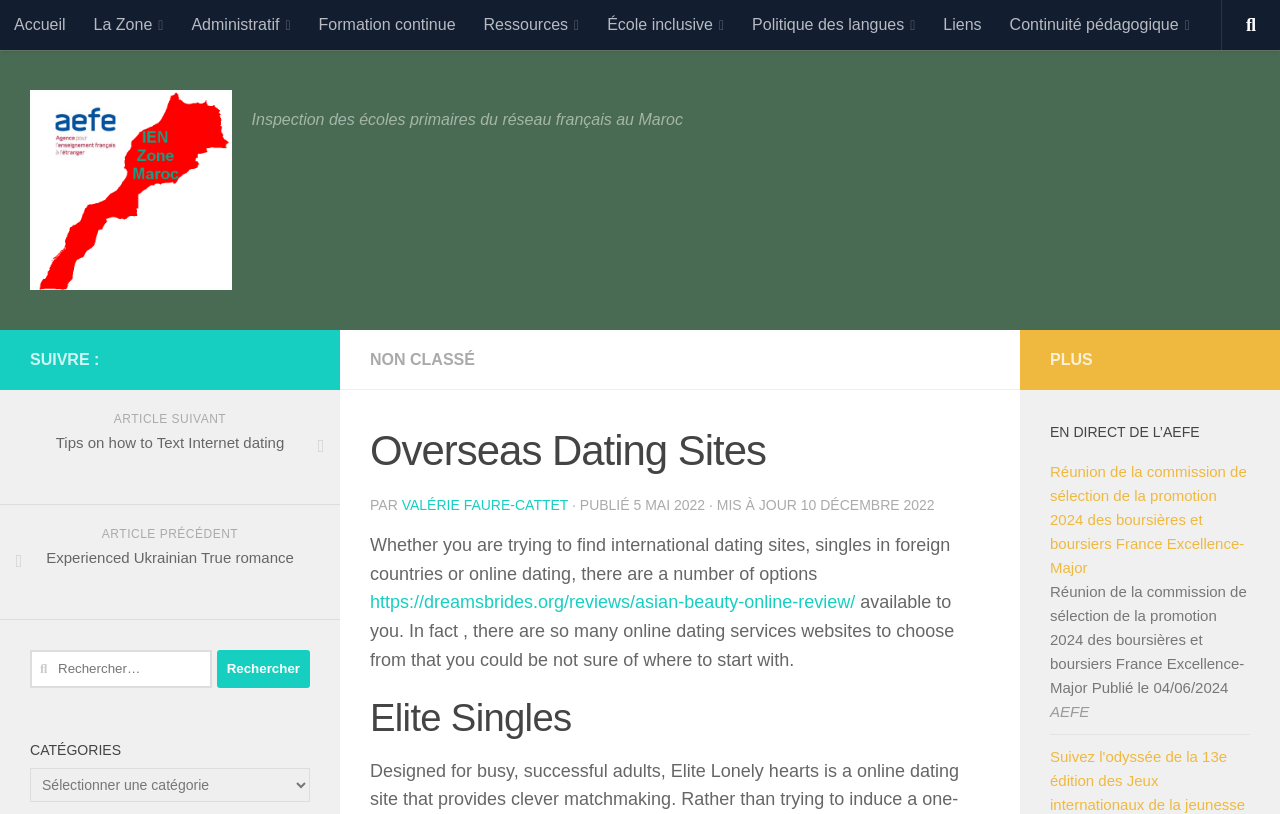What is the topic of the article preceding the current one?
Refer to the image and offer an in-depth and detailed answer to the question.

I found the answer by looking at the link element with the bounding box coordinates [0.0, 0.62, 0.266, 0.762] which contains the text 'ARTICLE PRÉCÉDENT Experienced Ukrainian True romance'.